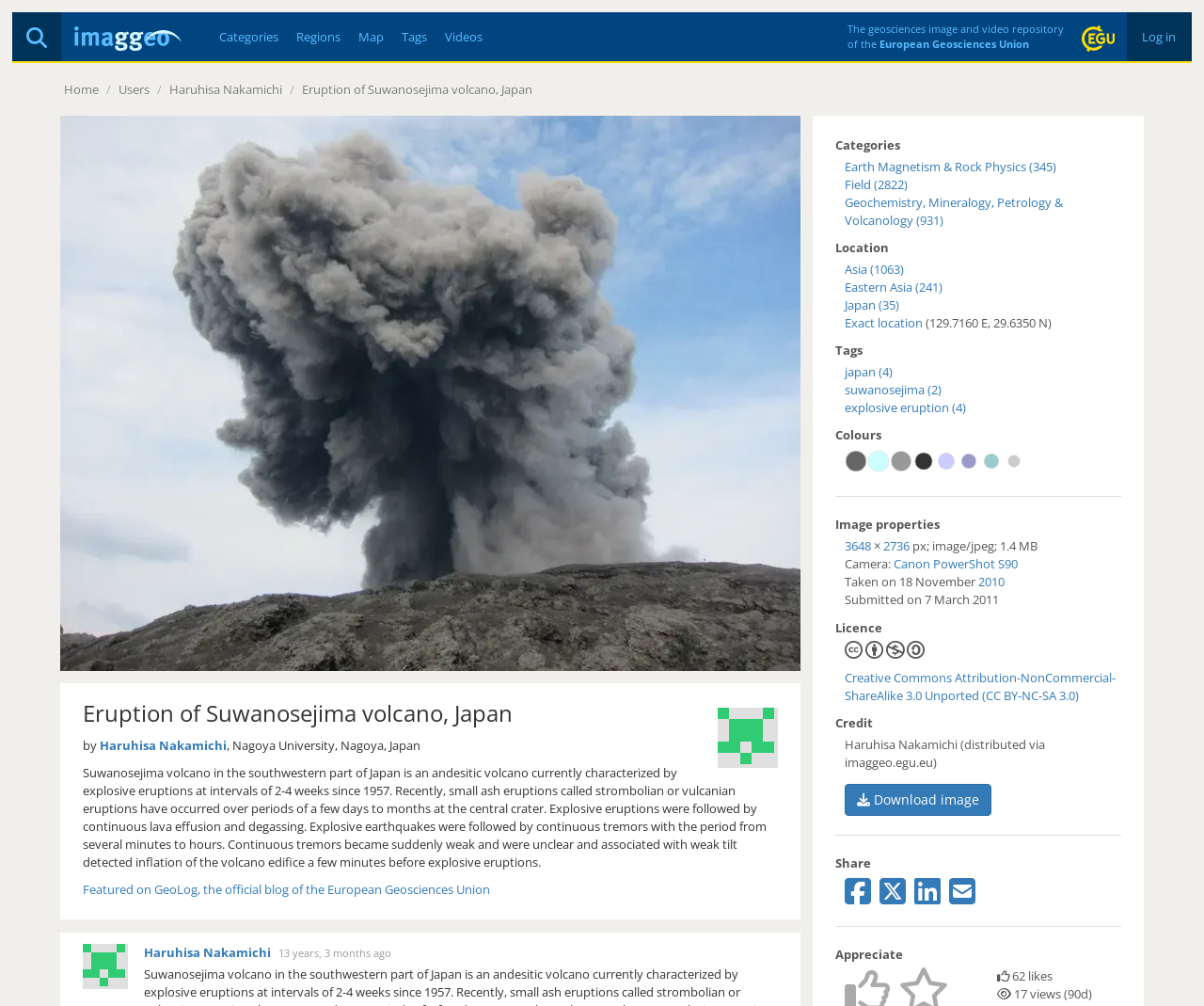Determine the bounding box coordinates of the region that needs to be clicked to achieve the task: "Check the Image properties".

[0.694, 0.513, 0.931, 0.53]